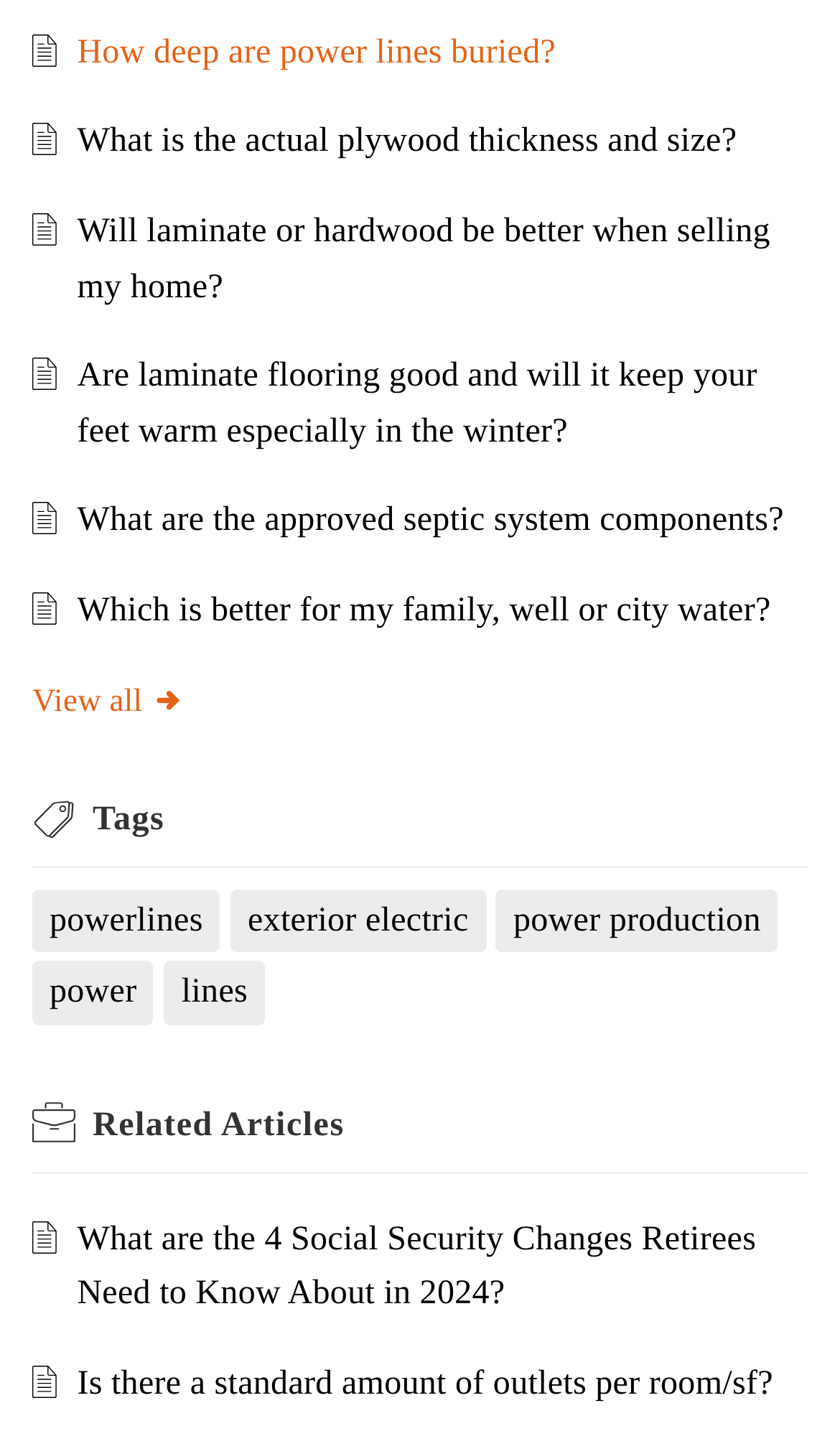Please identify the bounding box coordinates of the element that needs to be clicked to perform the following instruction: "Click on 'How deep are power lines buried?'".

[0.092, 0.024, 0.662, 0.049]